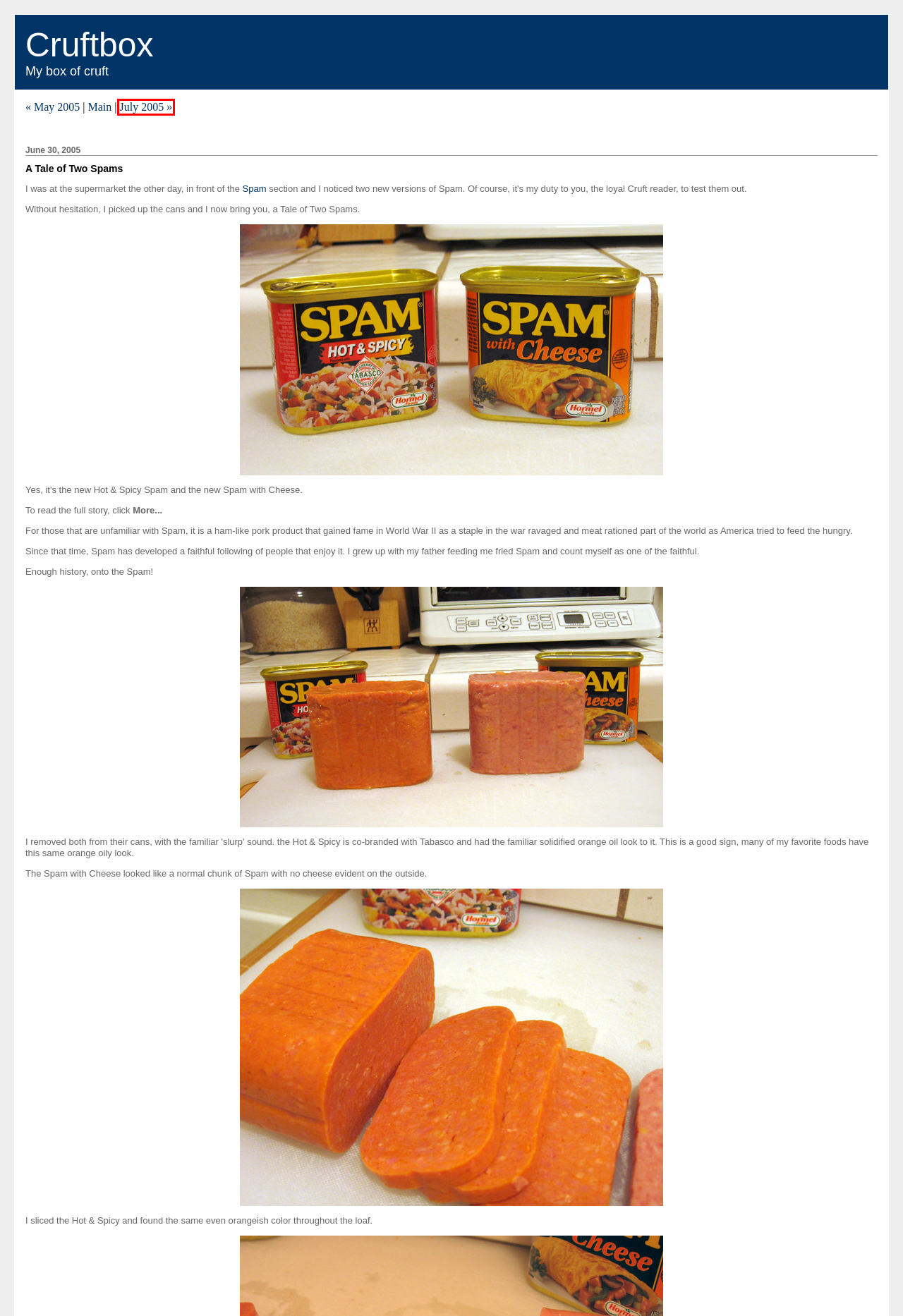Examine the screenshot of a webpage with a red rectangle bounding box. Select the most accurate webpage description that matches the new webpage after clicking the element within the bounding box. Here are the candidates:
A. Create A New Command - Yubnub
B. Cruftbox: May 2005 Archives
C. Waxy.org - Andy Baio lives here
D. Eric Marcoullier
E. Amazon.com
F. Cruftbox: July 2005 Archives
G. Quiet PC USA | Quiet and Silent Computer Hardware
H. Cruftbox

F